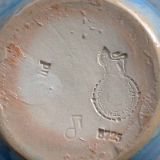Provide a brief response to the question below using one word or phrase:
What is the mark next to the logo?

D725